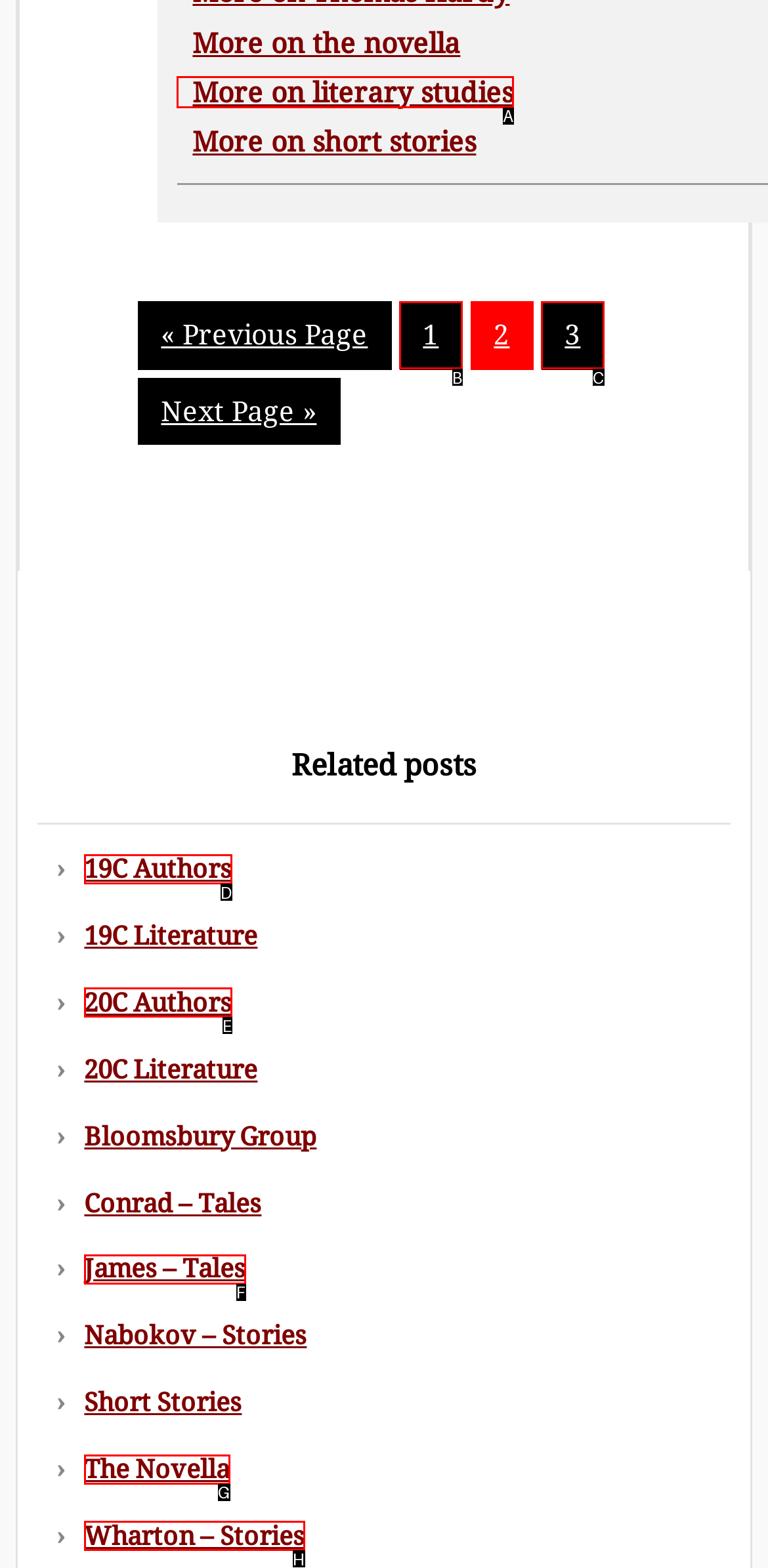From the given choices, determine which HTML element aligns with the description: More on literary studies Respond with the letter of the appropriate option.

A